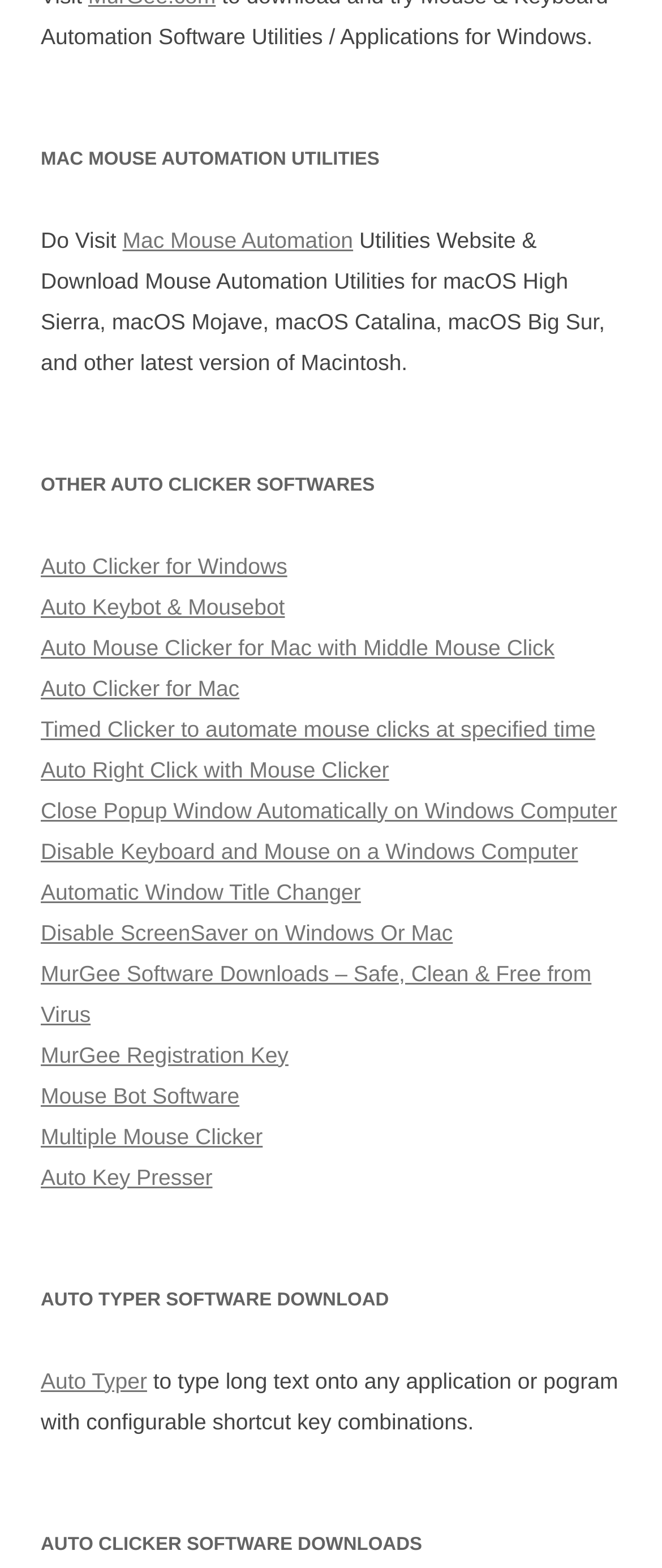Show the bounding box coordinates of the region that should be clicked to follow the instruction: "Visit Mac Mouse Automation website."

[0.185, 0.145, 0.533, 0.161]